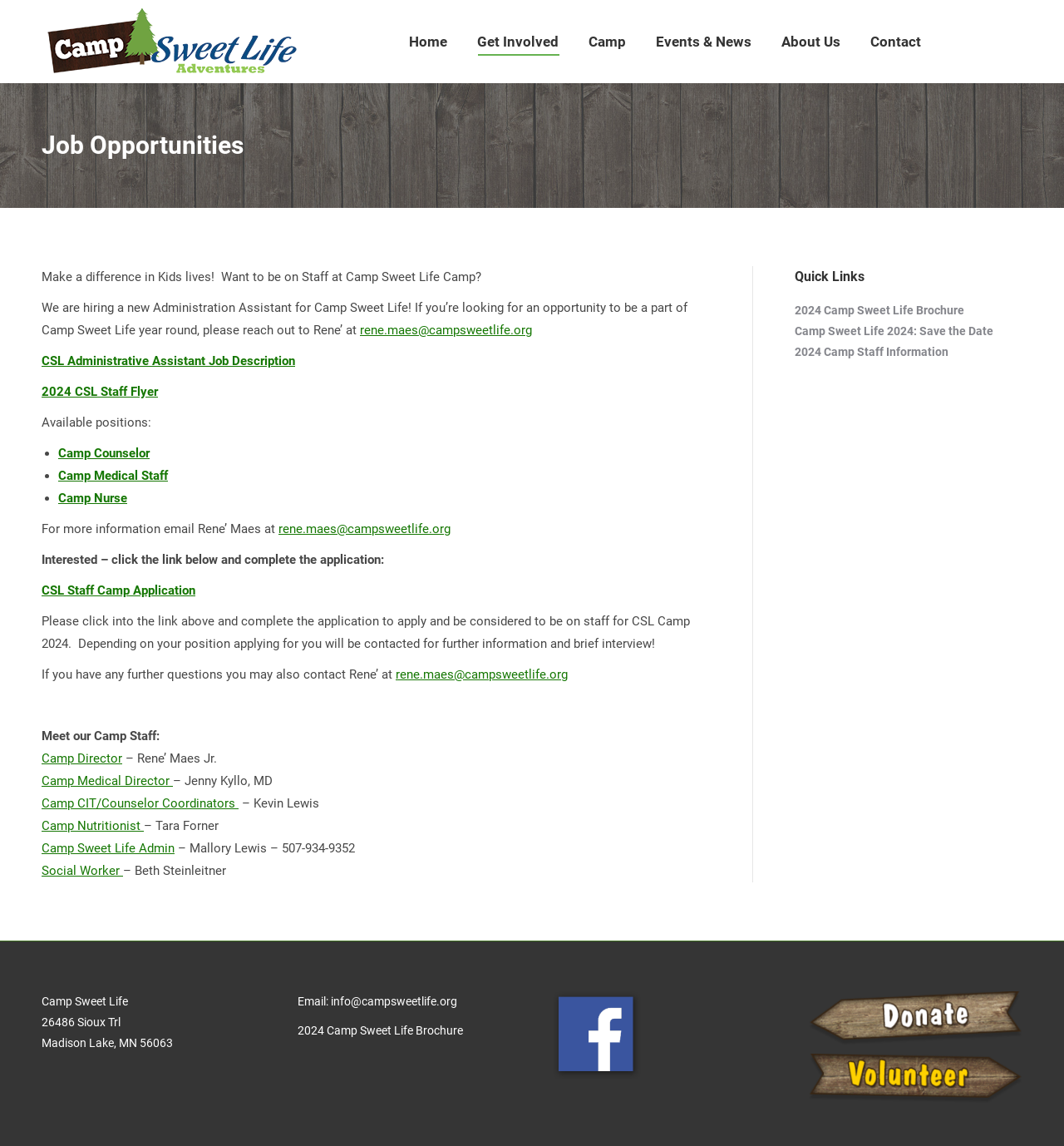What is the address of the camp?
Observe the image and answer the question with a one-word or short phrase response.

26486 Sioux Trl, Madison Lake, MN 56063